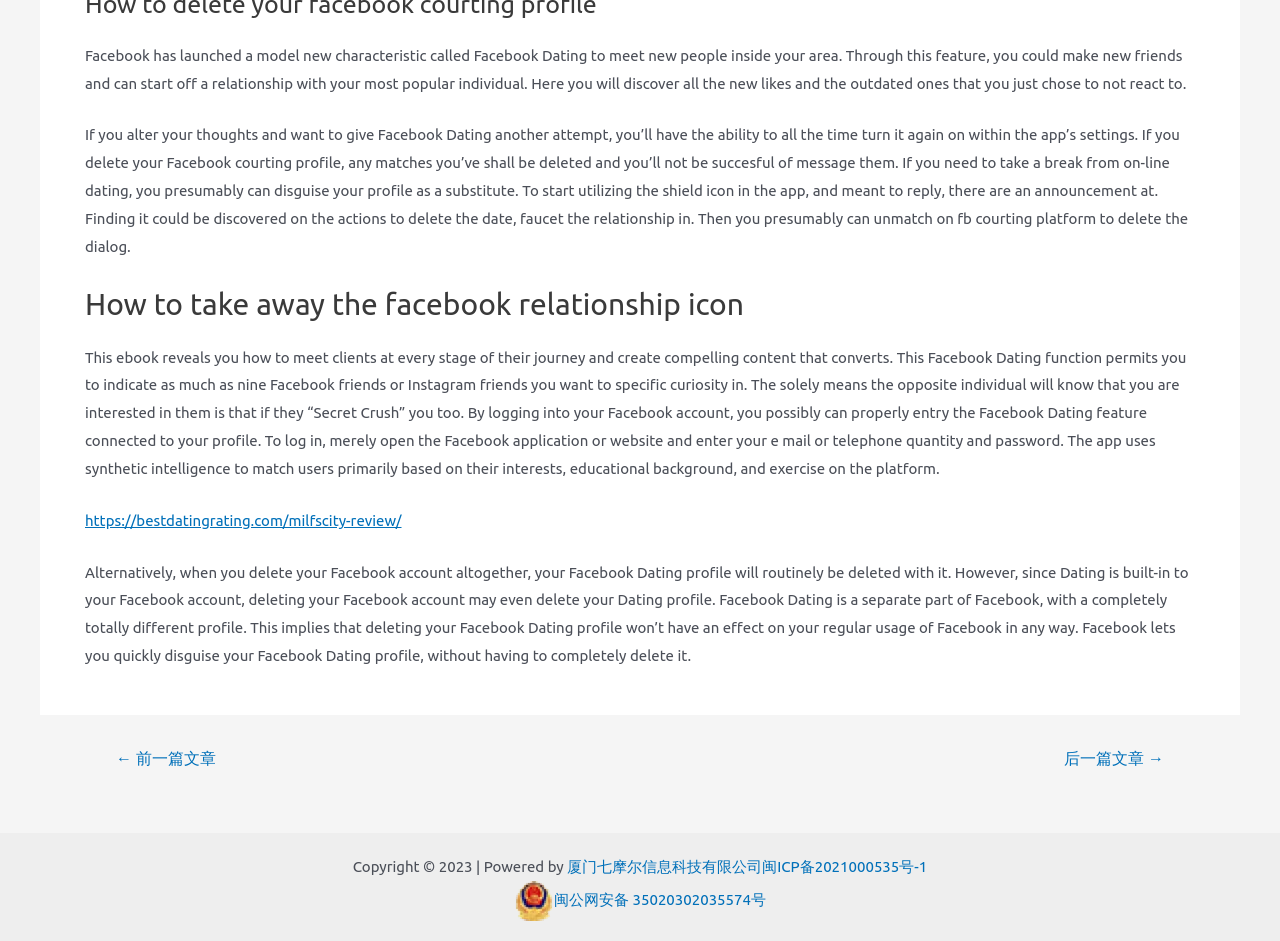Bounding box coordinates are specified in the format (top-left x, top-left y, bottom-right x, bottom-right y). All values are floating point numbers bounded between 0 and 1. Please provide the bounding box coordinate of the region this sentence describes: 闽公网安备 35020302035574号

[0.402, 0.946, 0.598, 0.964]